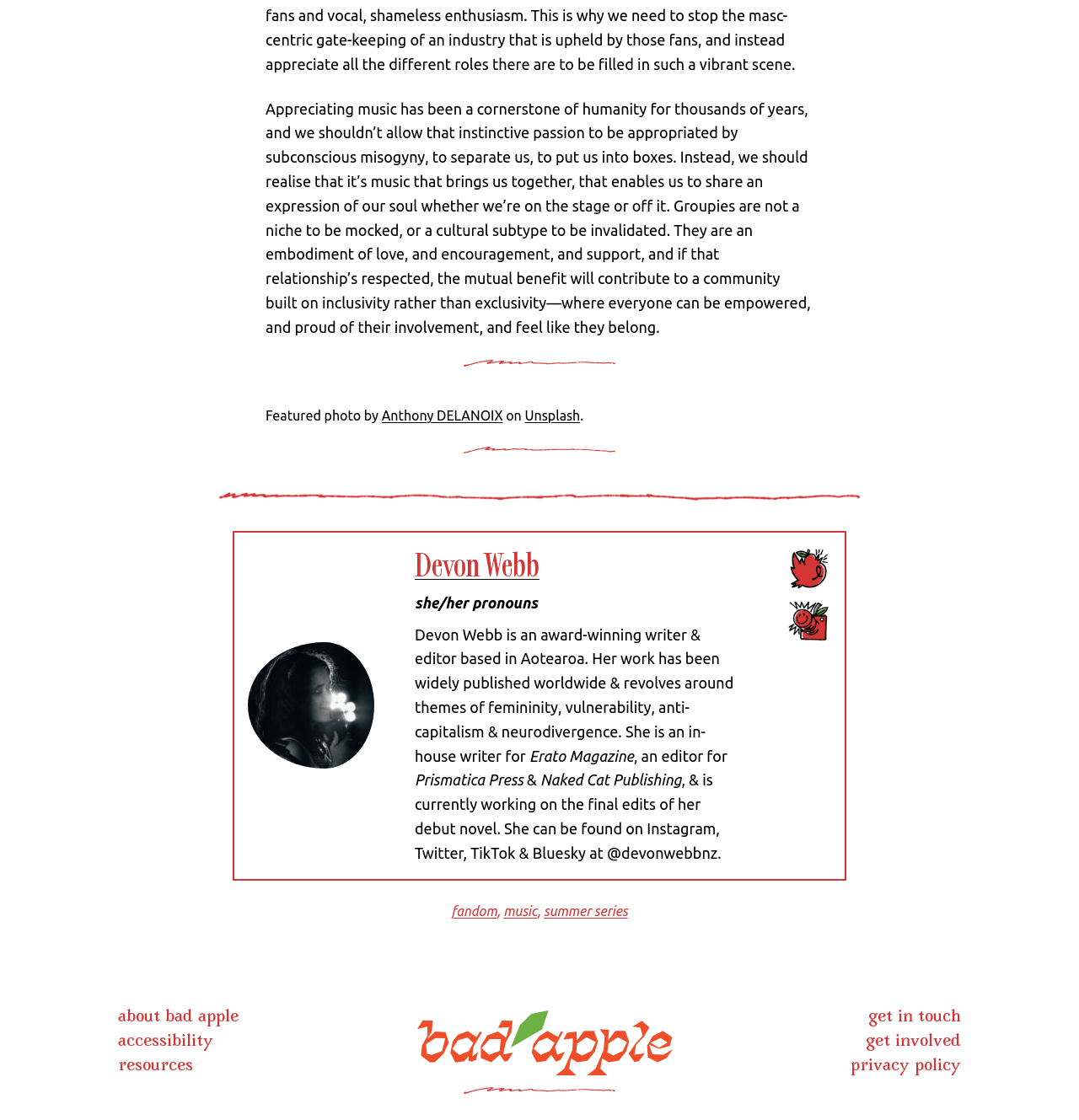What is the name of the debut novel? Based on the image, give a response in one word or a short phrase.

Not mentioned